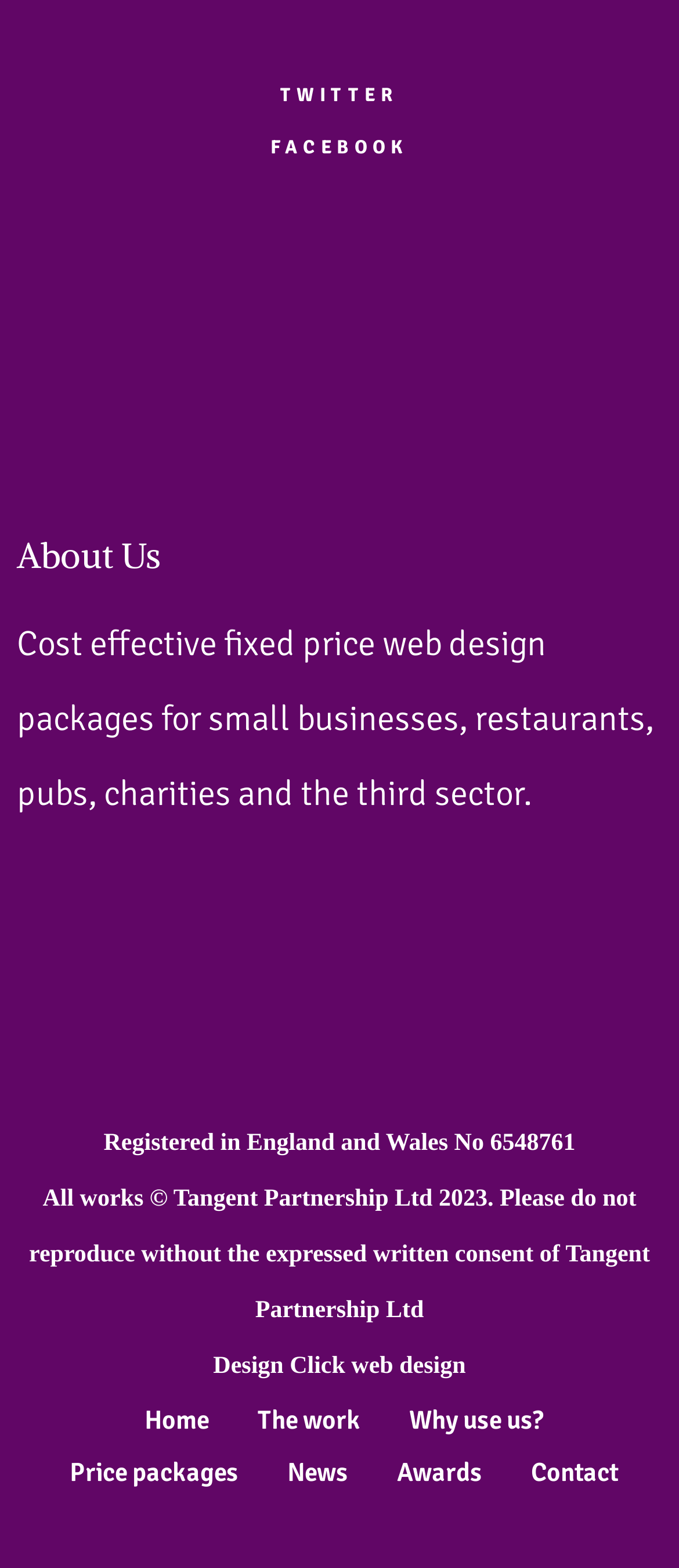Determine the bounding box coordinates for the clickable element to execute this instruction: "Contact us". Provide the coordinates as four float numbers between 0 and 1, i.e., [left, top, right, bottom].

[0.782, 0.929, 0.91, 0.949]